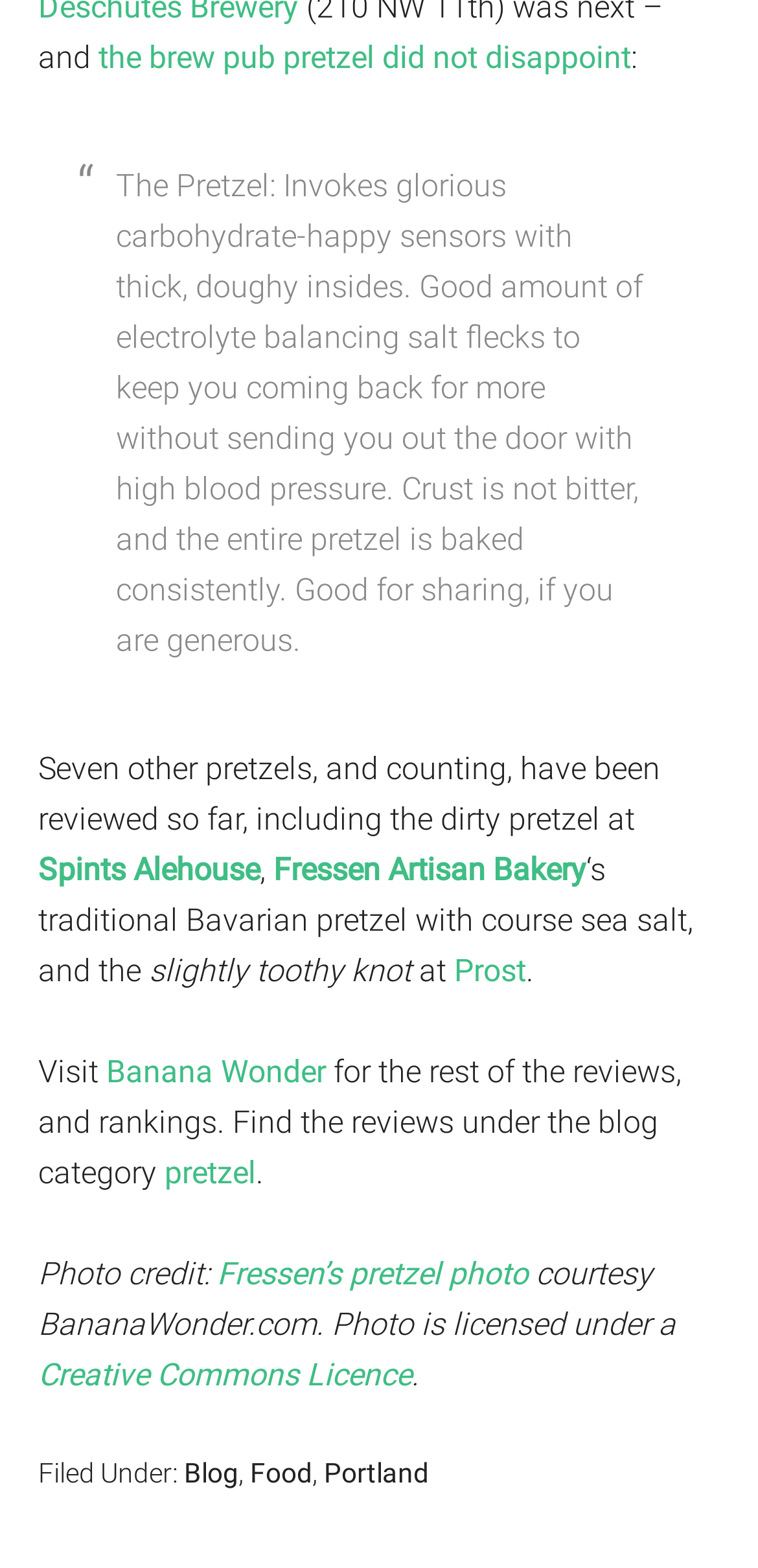Please provide a comprehensive response to the question below by analyzing the image: 
What is the license of the pretzel photo?

The answer can be found in the text 'Photo is licensed under a Creative Commons Licence...' which indicates that the pretzel photo is licensed under a Creative Commons Licence.